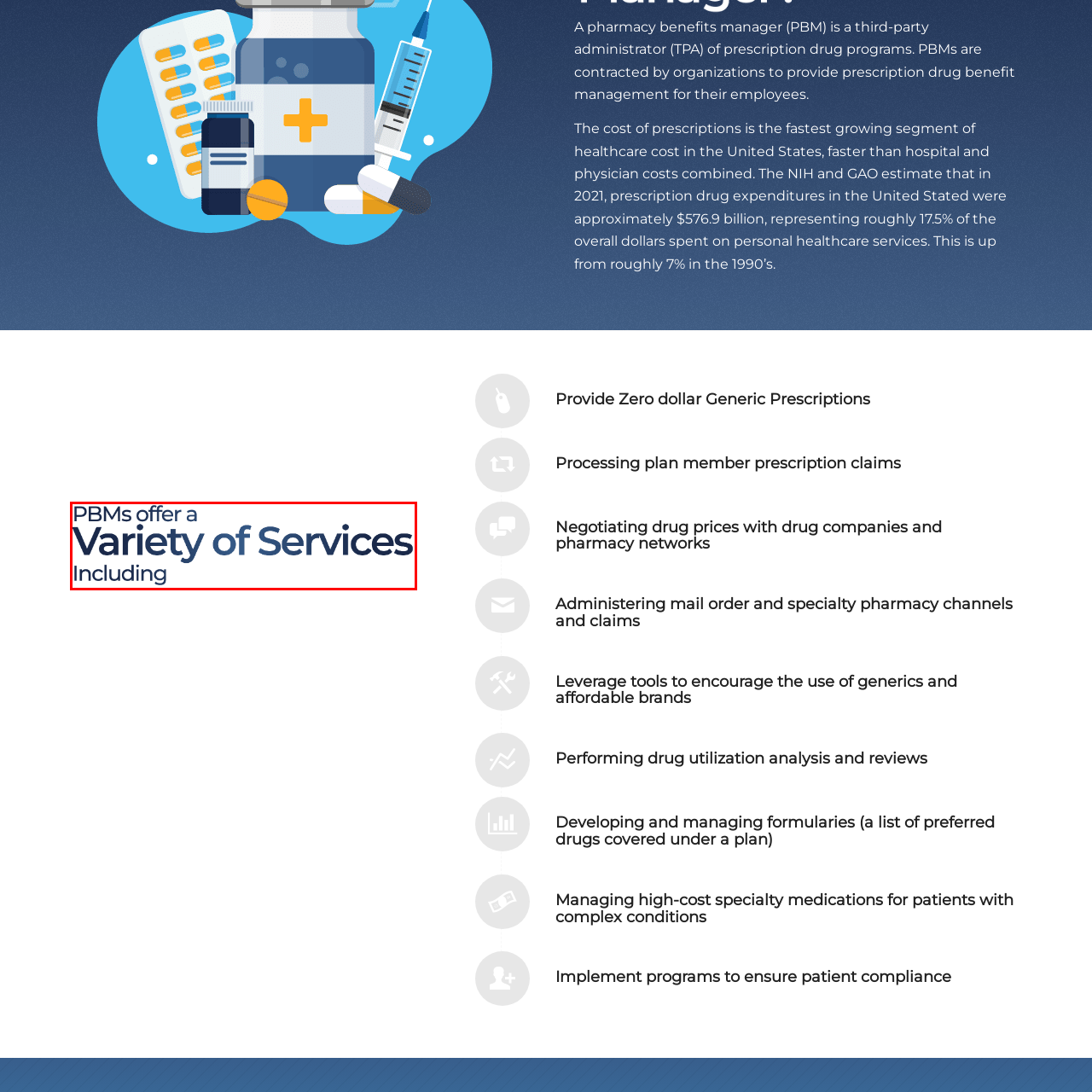Give an in-depth description of the image within the red border.

The image showcases a bold and engaging text that reads, "PBMs offer a Variety of Services Including." This statement highlights the diverse roles that pharmacy benefits managers (PBMs) play in the healthcare system. Providing essential services, PBMs manage prescription drug benefits for organizations, contributing to cost savings and optimal healthcare solutions. The emphasis on "Variety of Services" suggests a broad range of functions that enhance patient care and support medication management in aligning with the increasing complexities of prescription drug costs.